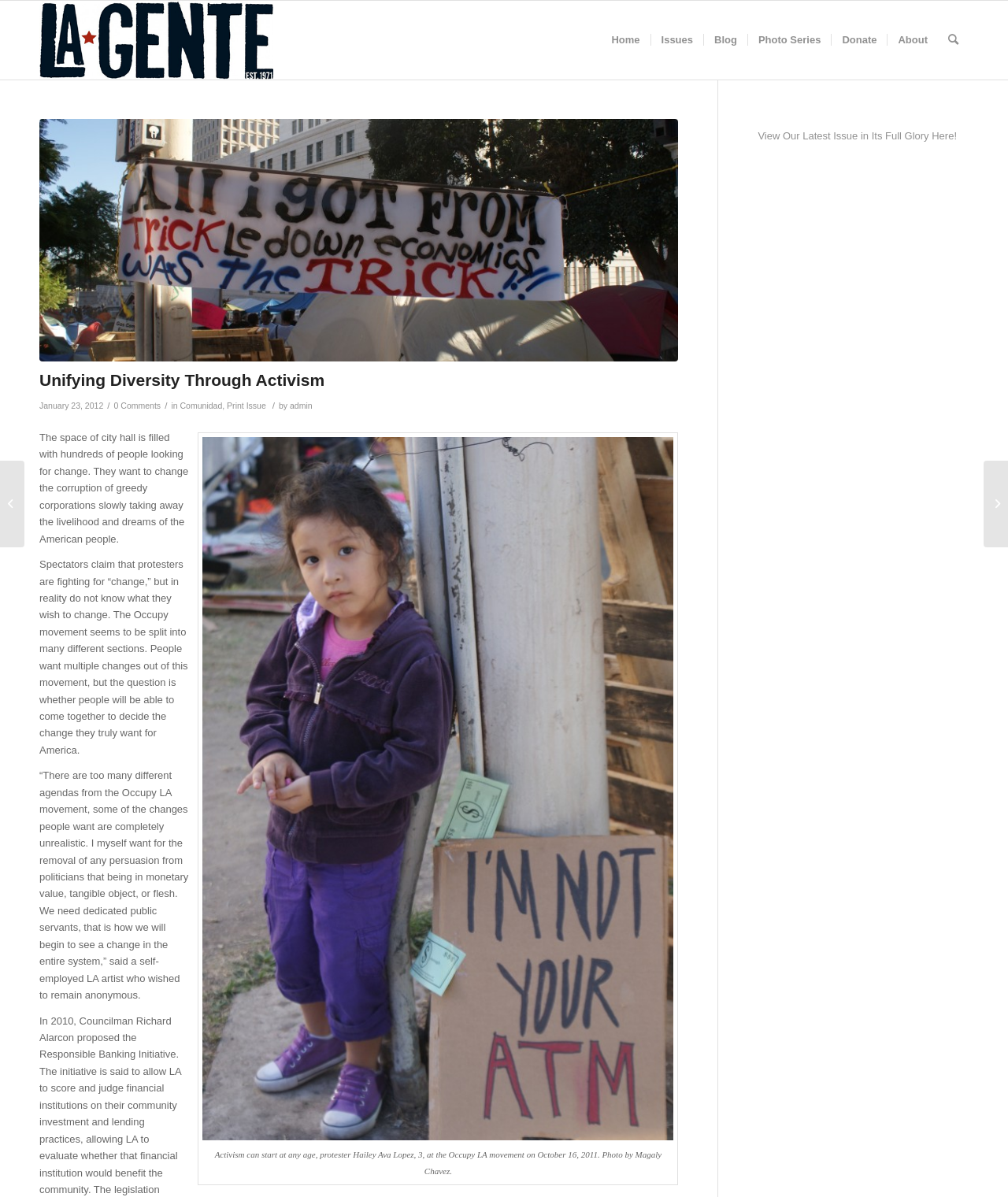Please give a short response to the question using one word or a phrase:
What is the date of the article 'Unifying Diversity Through Activism'?

January 23, 2012